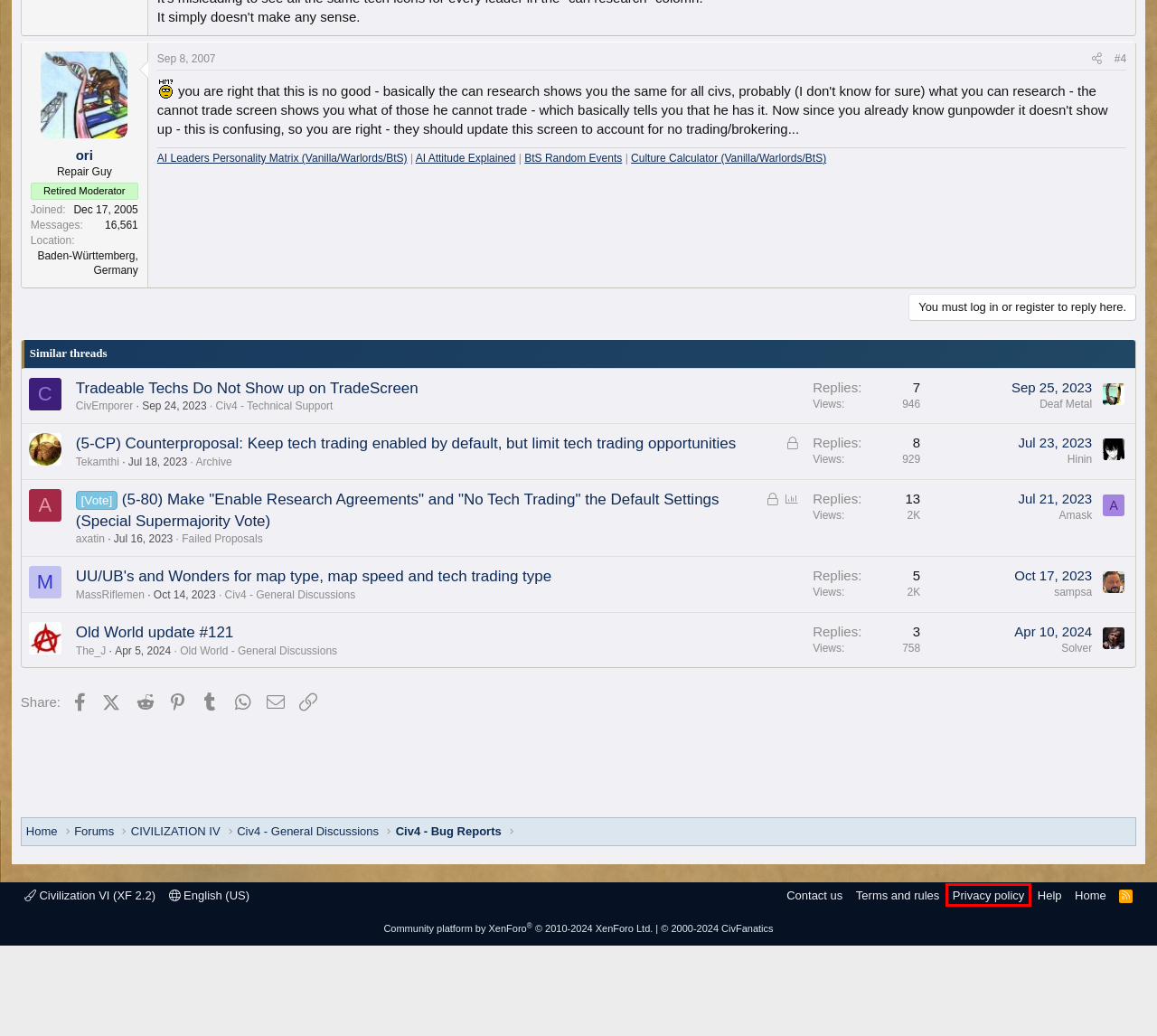You have a screenshot showing a webpage with a red bounding box highlighting an element. Choose the webpage description that best fits the new webpage after clicking the highlighted element. The descriptions are:
A. - CFC Full Rules - | CivFanatics Forums
B. Civilization VI - CivFanatics
C. CivFanatics -
D. AI Leaders Personality (Vanilla, Warlords, BtS) | CivFanatics Forums
E. Civilization Modding Wiki
F. XenForo - Compelling community forum platform
G. Random Events list | CivFanatics Forums
H. Privacy Policy - CivFanatics

H